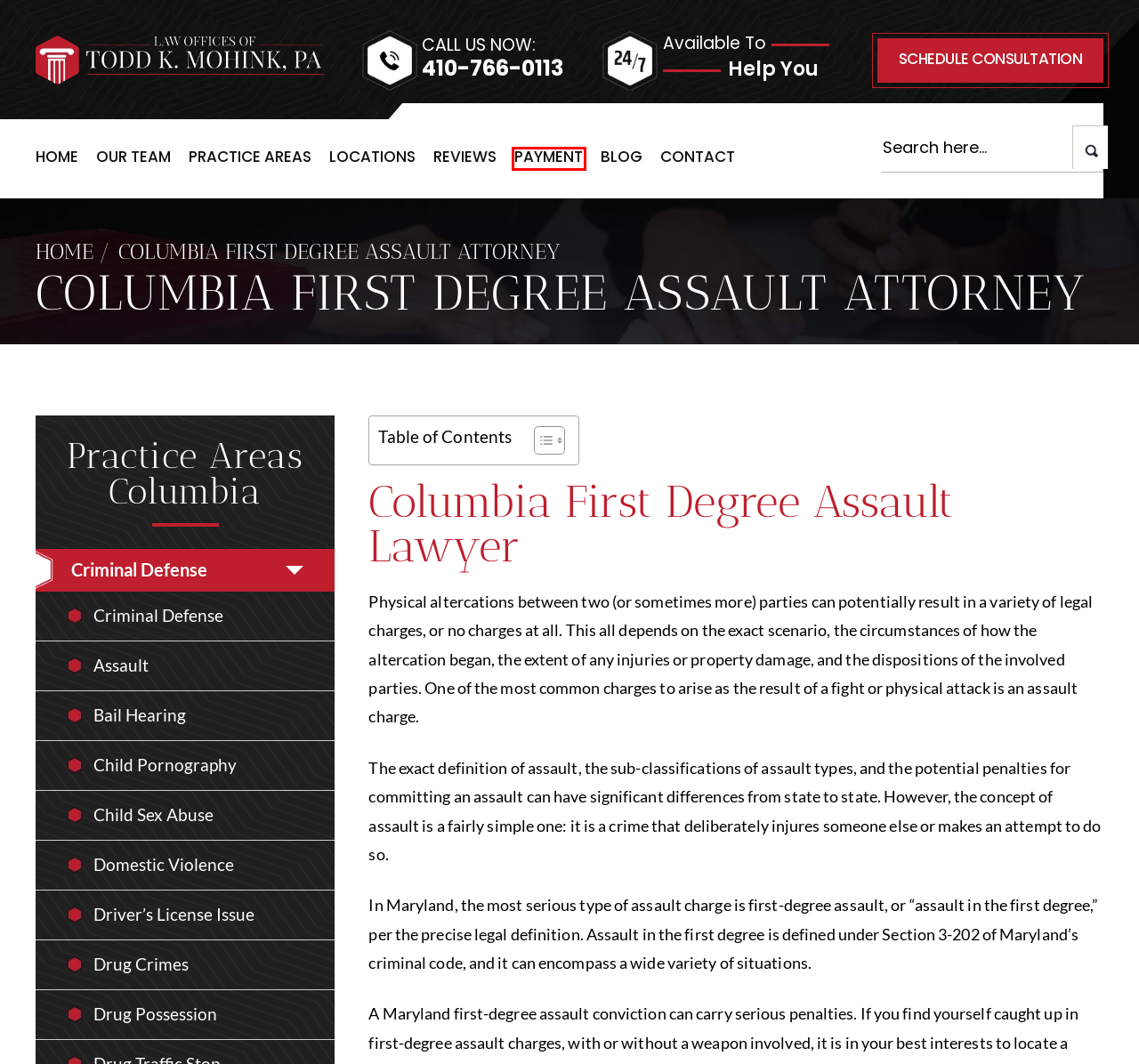Given a screenshot of a webpage with a red bounding box around an element, choose the most appropriate webpage description for the new page displayed after clicking the element within the bounding box. Here are the candidates:
A. Columbia Assault Lawyer - Battery Attorney MD
B. Columbia Bail Hearings Lawyer & Law Firm
C. Columbia Domestic Violence Lawyer & Law Firm
D. Contact Us | Law Offices of Todd K. Mohink, PA
E. Columbia Driver’s License Issue Lawyer & Law Firm
F. Columbia Drug Possession Lawyer & Law Firm
G. Columbia Criminal Defense Lawyer & Law Firm
H. LawPay

H